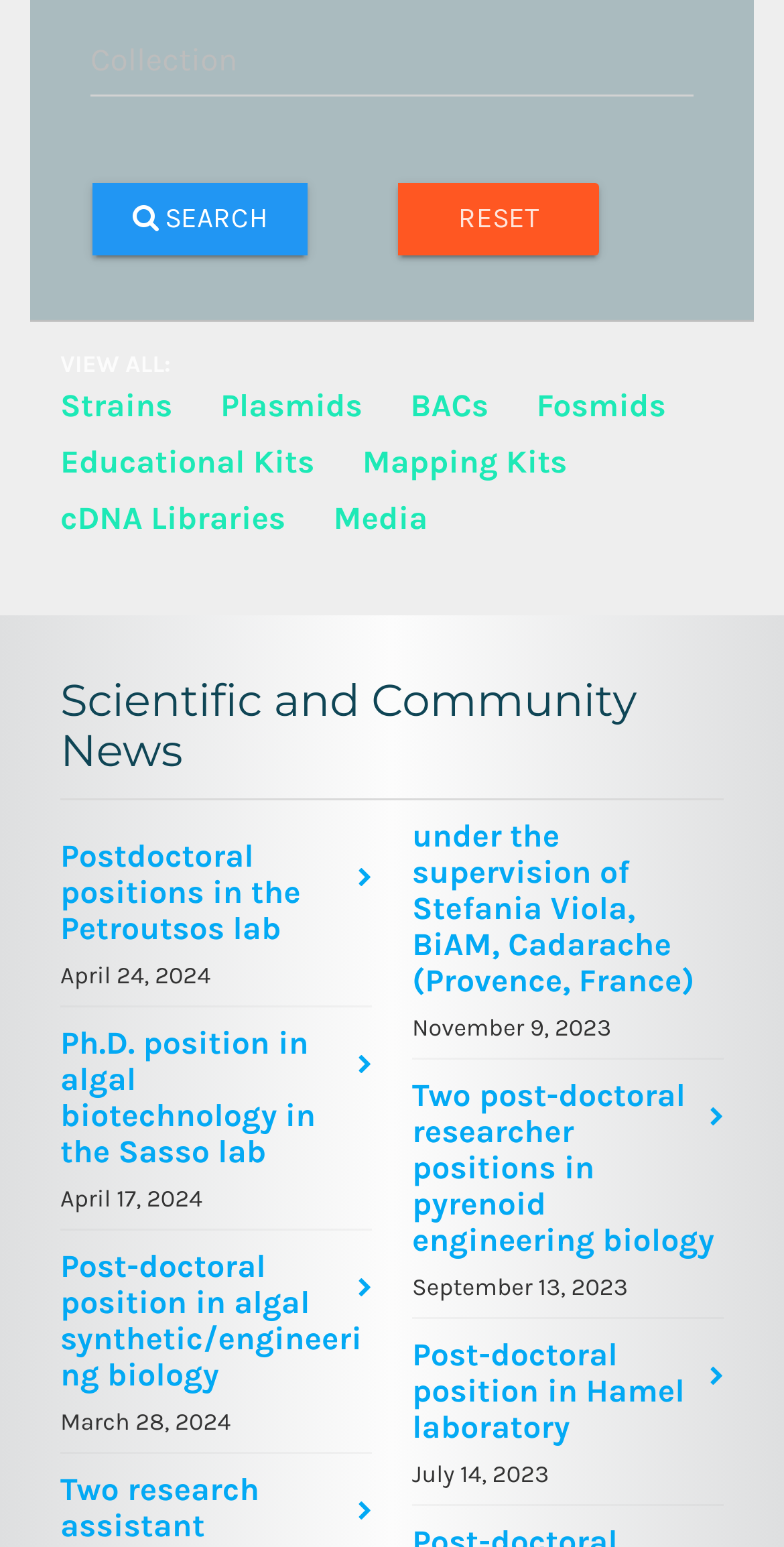Locate the bounding box coordinates of the element that needs to be clicked to carry out the instruction: "Learn about the museum". The coordinates should be given as four float numbers ranging from 0 to 1, i.e., [left, top, right, bottom].

None